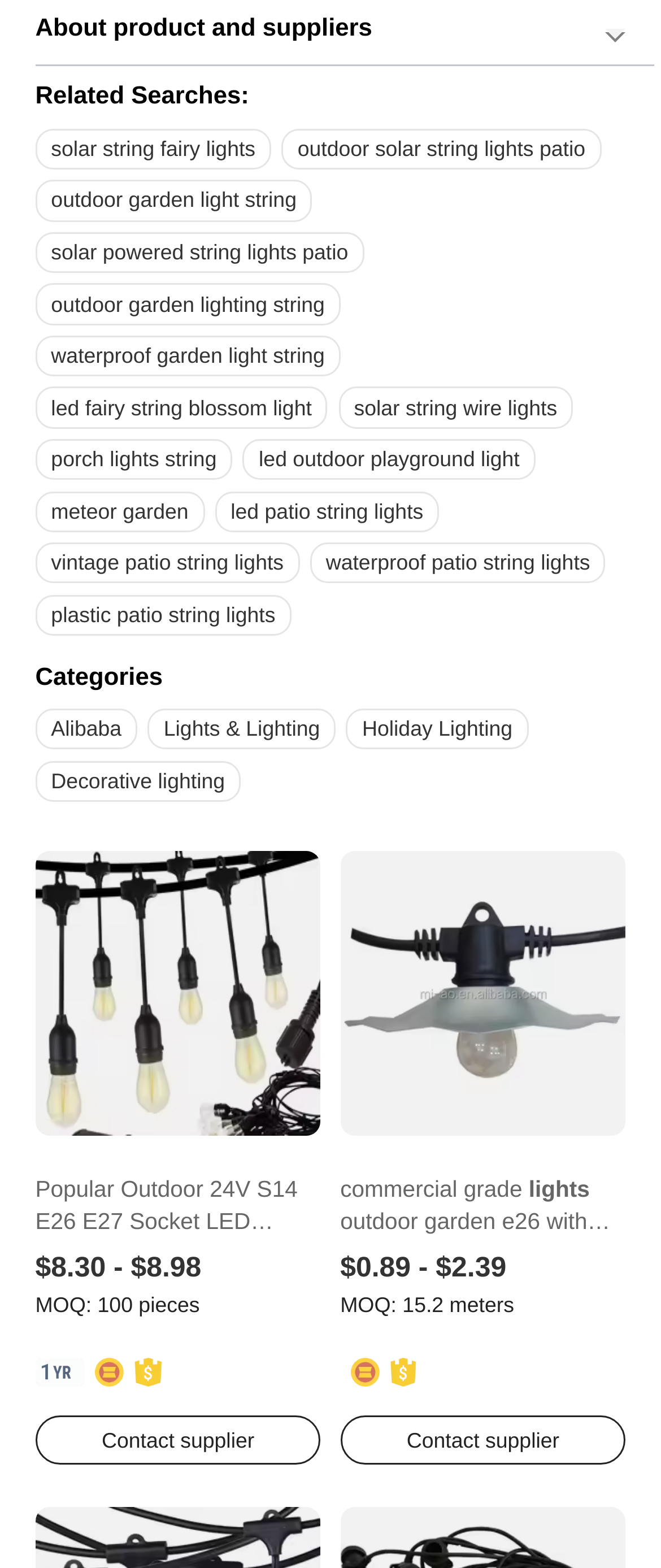Refer to the image and provide an in-depth answer to the question:
How many pieces are required for the Popular Outdoor 24V S14 E26 E27 Socket LED Filament Bulb String Lights?

As stated in the link element, the MOQ (Minimum Order Quantity) for the Popular Outdoor 24V S14 E26 E27 Socket LED Filament Bulb String Lights is 100 pieces.